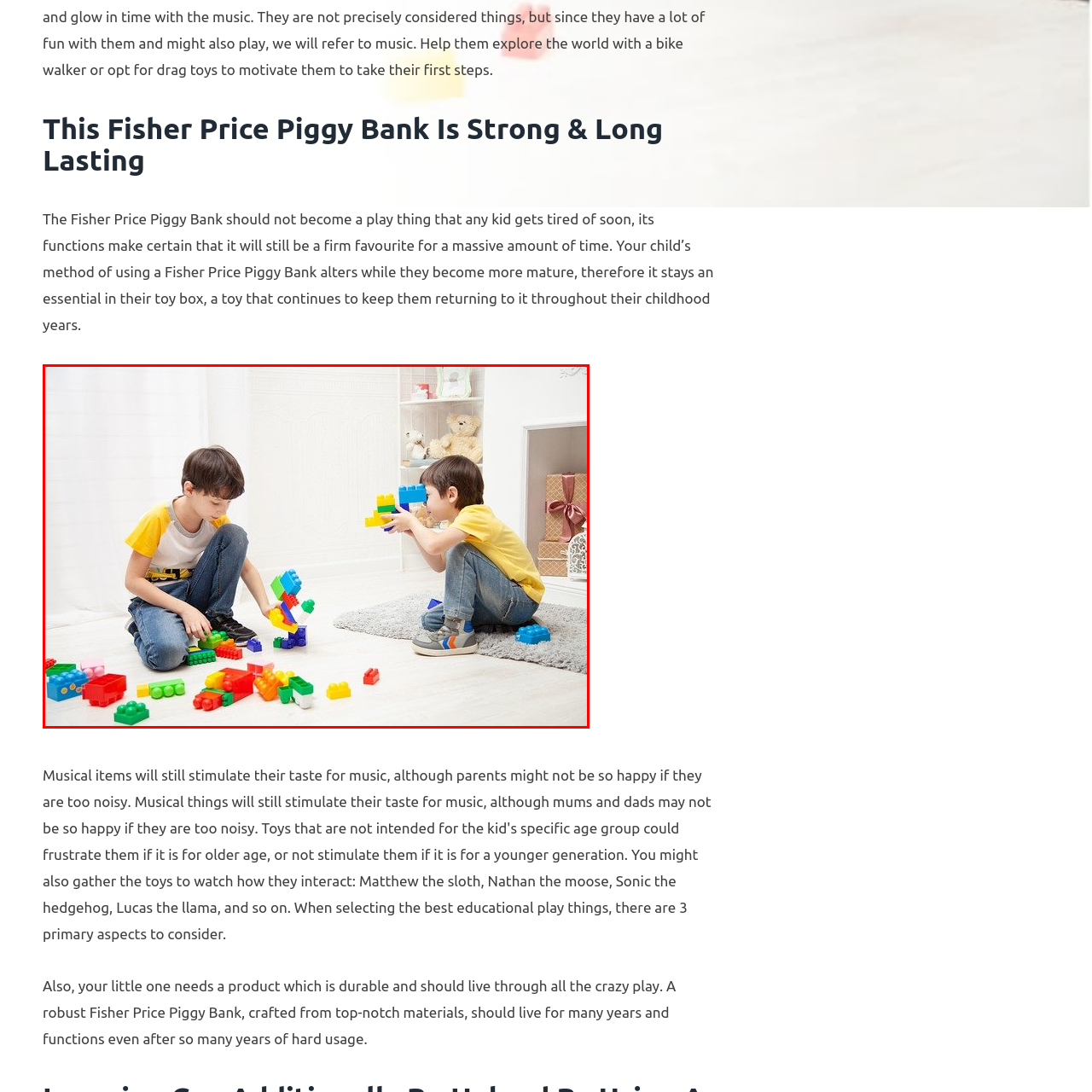Direct your attention to the red-outlined image and answer the question in a word or phrase: What type of light is illuminating the room?

Soft natural light